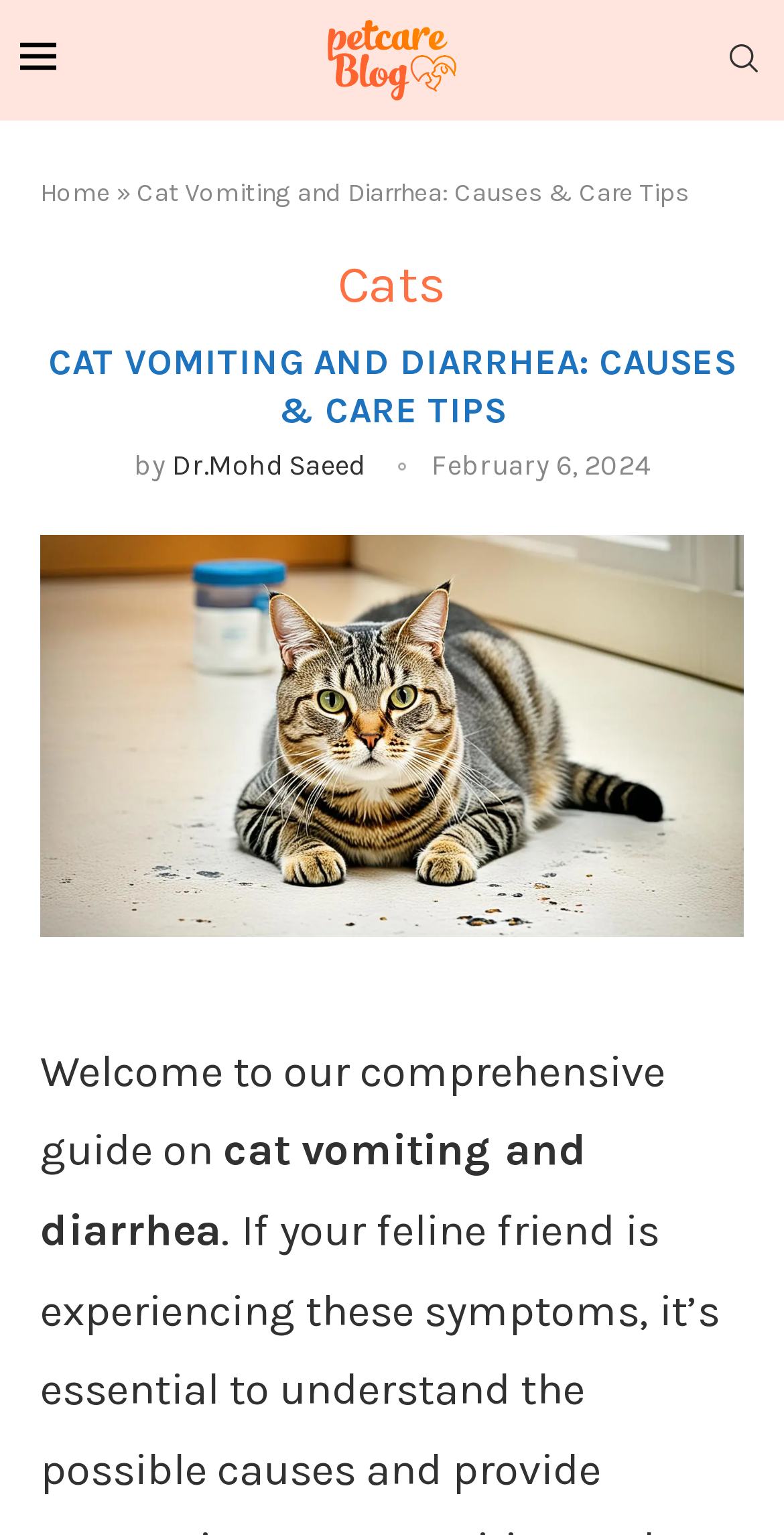What is the author of the article?
Provide a detailed answer to the question using information from the image.

The author of the article can be found by looking at the text next to the 'by' keyword, which is 'Dr. Mohd Saeed'. This information is located below the main heading of the webpage.